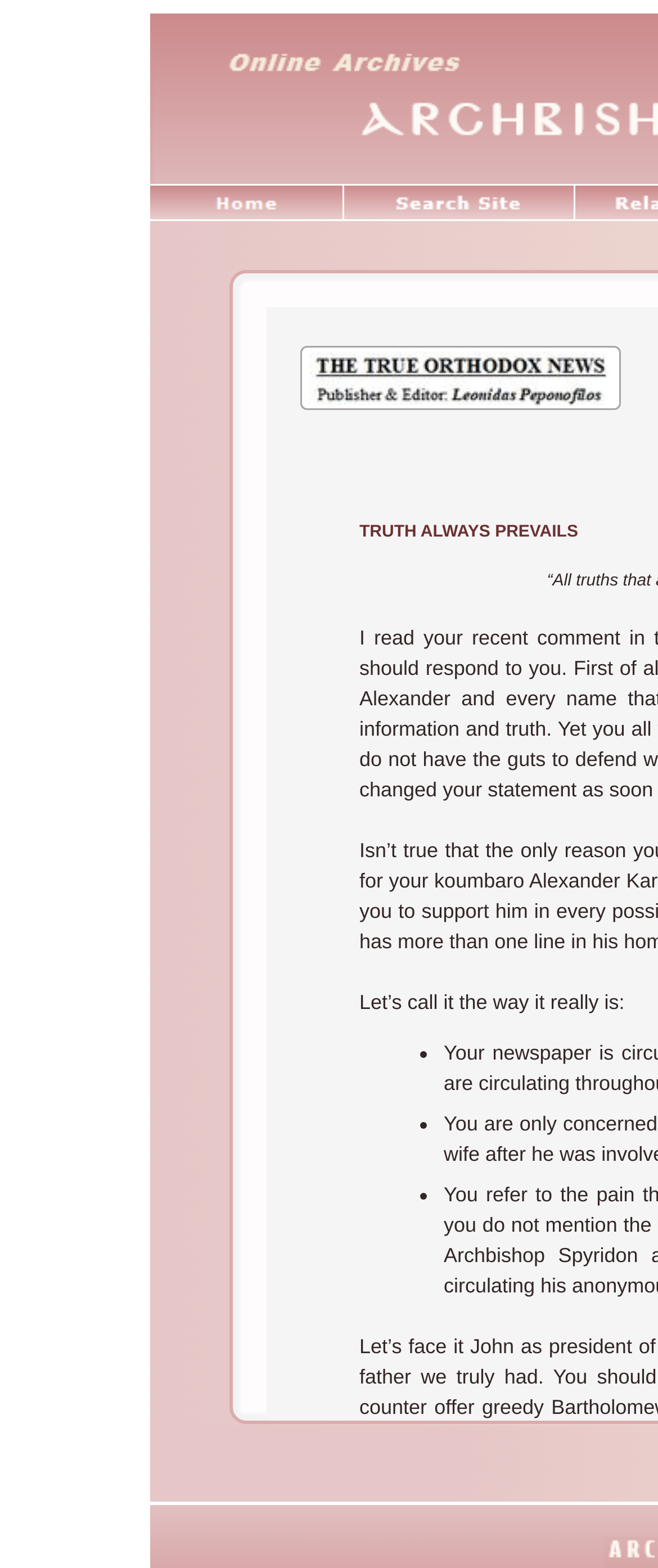Are there any links in the top-left region?
Examine the image and give a concise answer in one word or a short phrase.

Yes